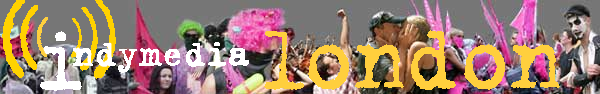What is the tone of the demonstration depicted in the image?
Based on the screenshot, give a detailed explanation to answer the question.

The caption describes the demonstration as 'spirited', which suggests that the tone of the demonstration is lively, energetic, and passionate.